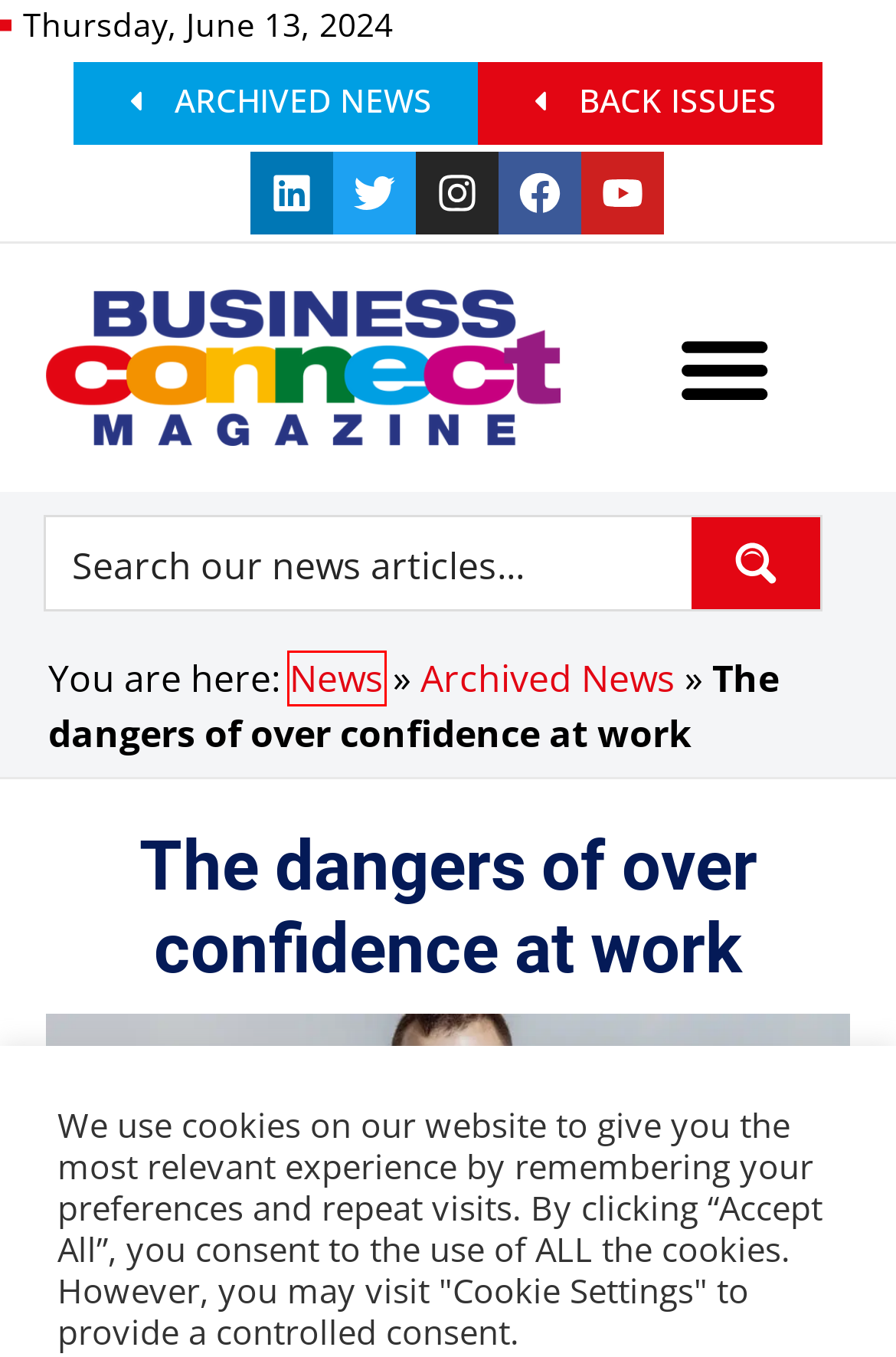Examine the webpage screenshot and identify the UI element enclosed in the red bounding box. Pick the webpage description that most accurately matches the new webpage after clicking the selected element. Here are the candidates:
A. Archived News - Business Connect Magazine
B. Wellbeing Archives - Business Connect Magazine
C. Advertising Terms and Conditions - Business Connect Magazine
D. Artificial Intelligence Archives - Business Connect Magazine
E. Free B2B Magazine - Business Connect Magazine
F. Could we save £50billion by tackling worker fatigue? - Business Connect Magazine
G. Back Issues - Business Connect Magazine
H. Conference Archives - Business Connect Magazine

E